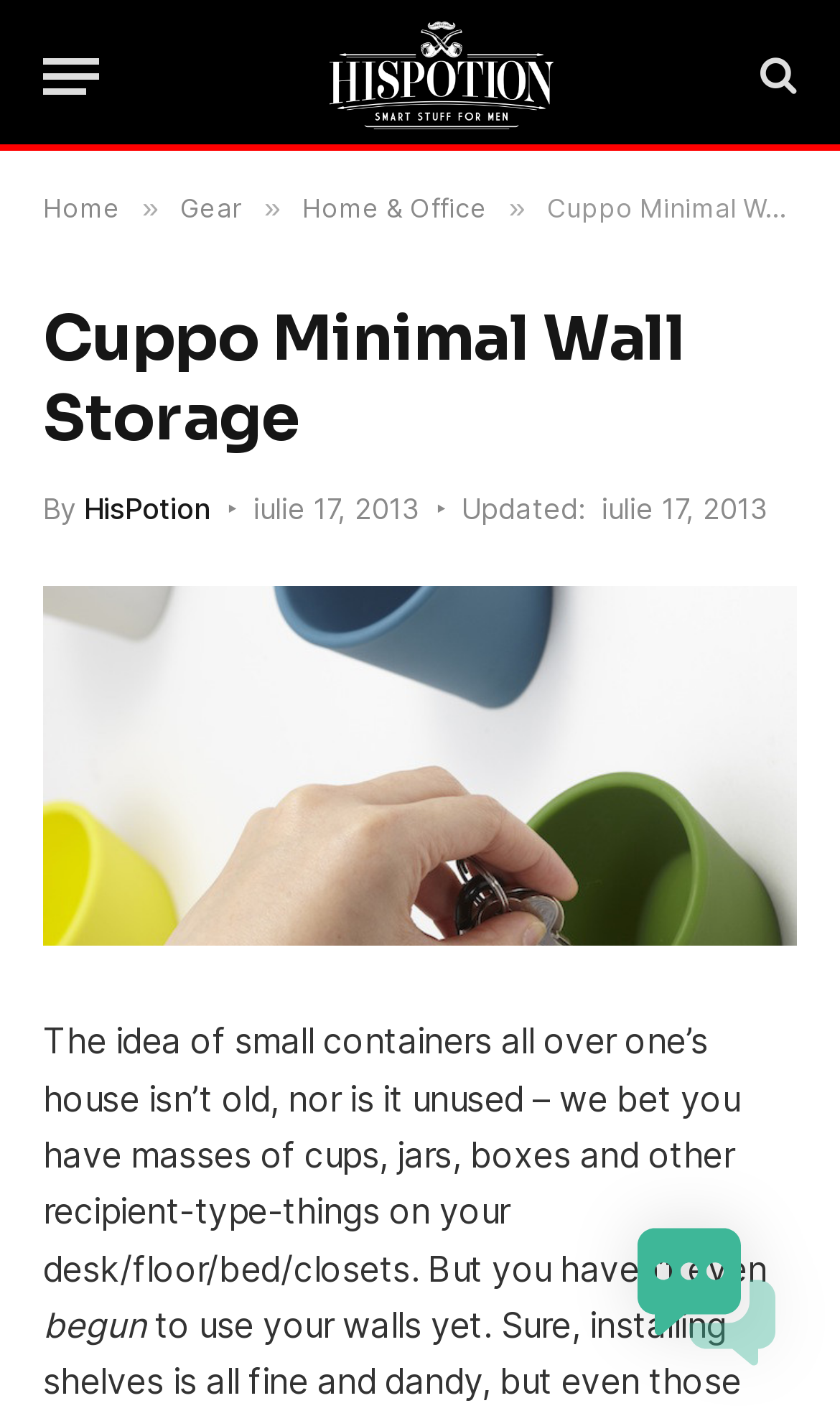Predict the bounding box coordinates for the UI element described as: "Gear". The coordinates should be four float numbers between 0 and 1, presented as [left, top, right, bottom].

[0.214, 0.135, 0.289, 0.158]